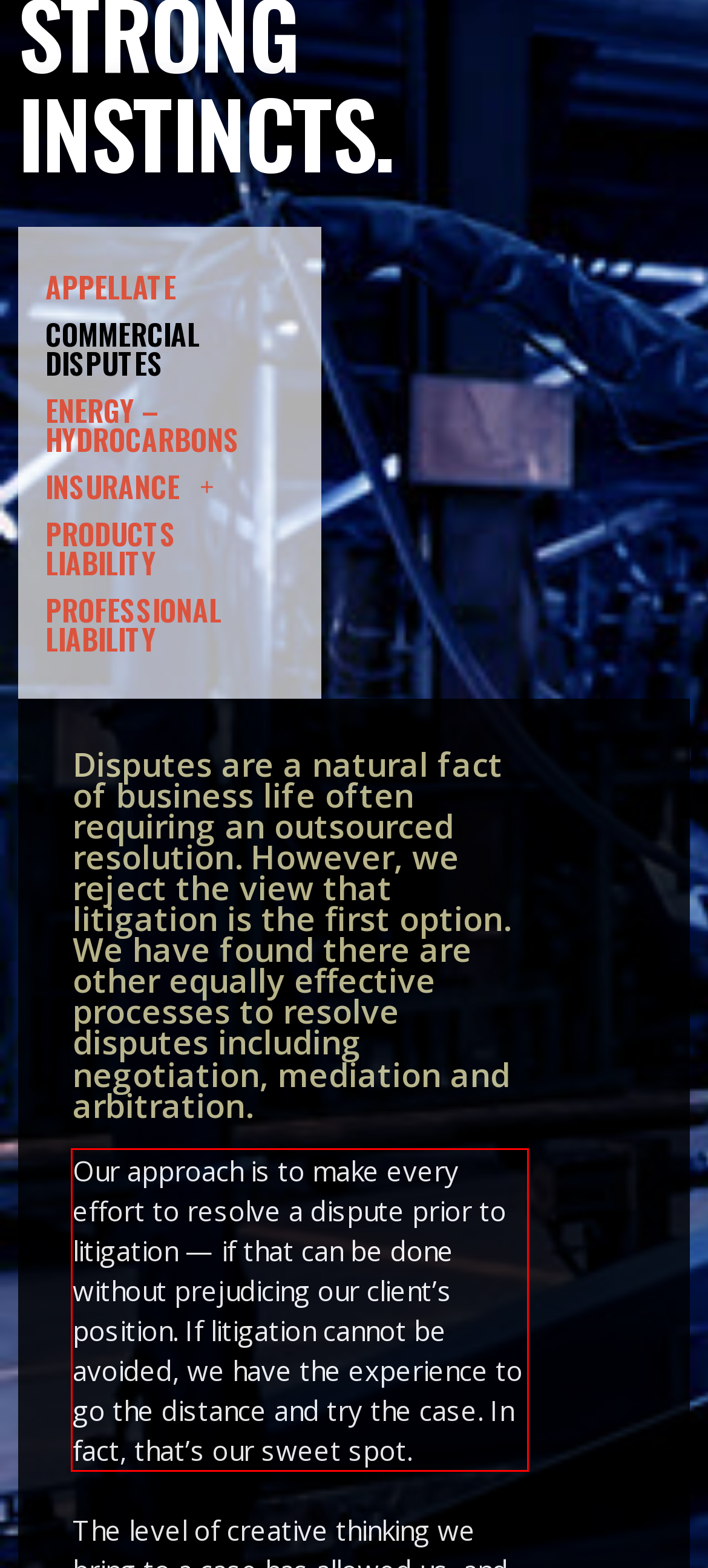View the screenshot of the webpage and identify the UI element surrounded by a red bounding box. Extract the text contained within this red bounding box.

Our approach is to make every effort to resolve a dispute prior to litigation — if that can be done without prejudicing our client’s position. If litigation cannot be avoided, we have the experience to go the distance and try the case. In fact, that’s our sweet spot.